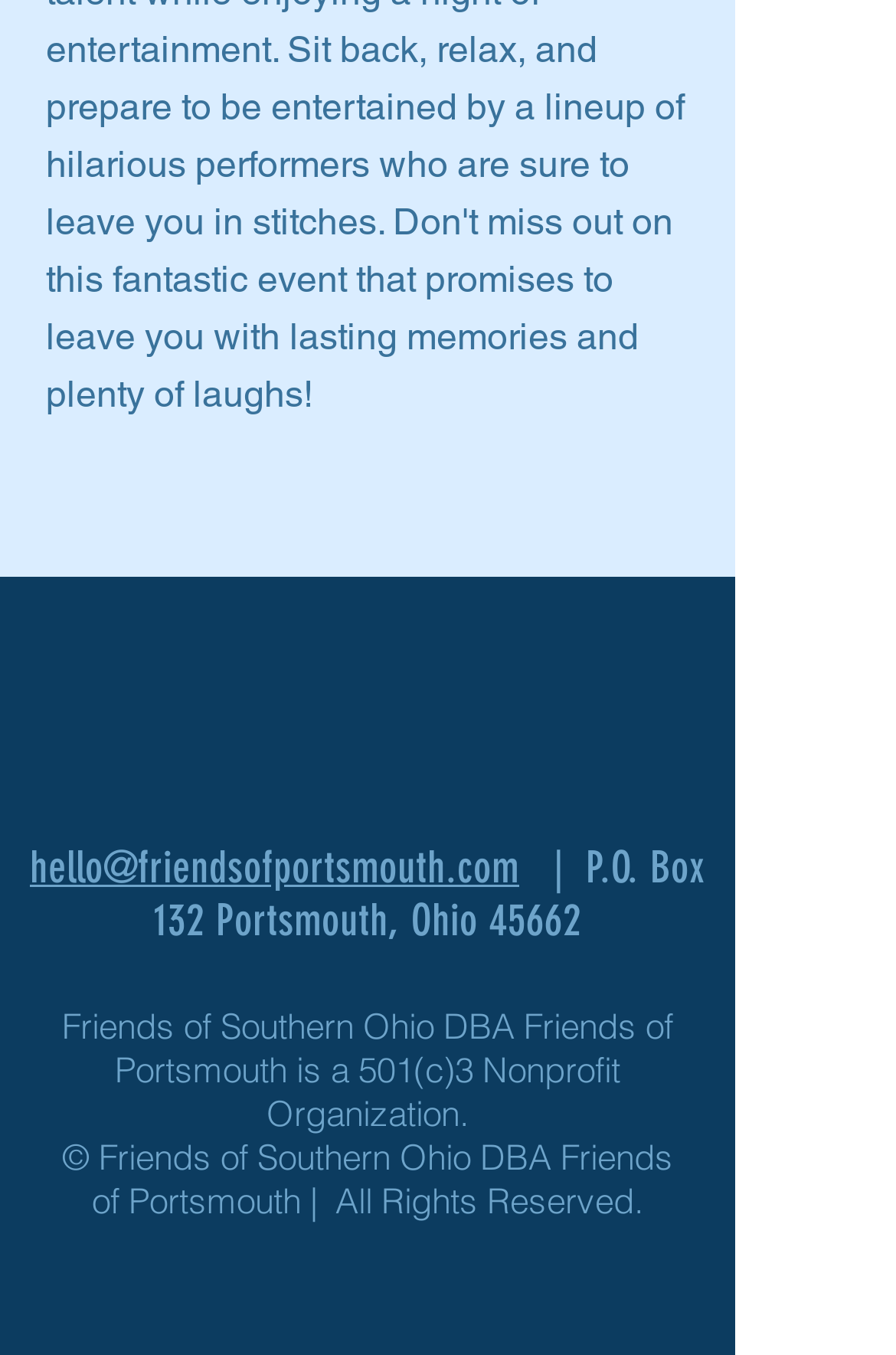What social media platforms are linked on the webpage?
Carefully analyze the image and provide a thorough answer to the question.

I found these social media platforms by looking at the link elements with the icons of Facebook, Instagram, and YouTube, which are located at the top of the webpage, in the social bar.